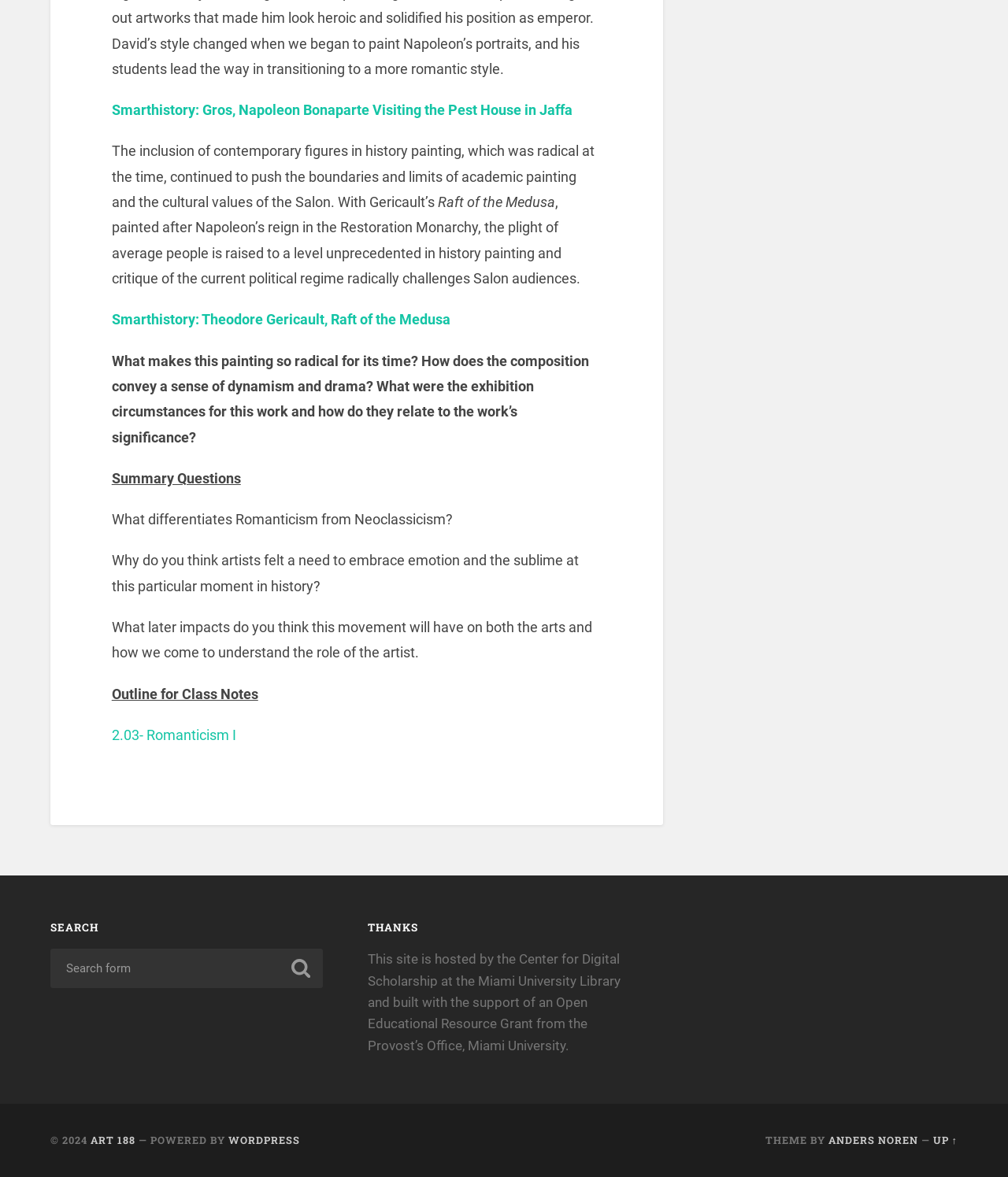What is the name of the painting mentioned in the second link?
Please respond to the question thoroughly and include all relevant details.

The second link on the webpage is located at the top-left corner with a bounding box of [0.111, 0.264, 0.447, 0.279]. The text of the link is 'Smarthistory: Theodore Gericault, Raft of the Medusa', which indicates that the painting being referred to is 'Raft of the Medusa' by Theodore Gericault.